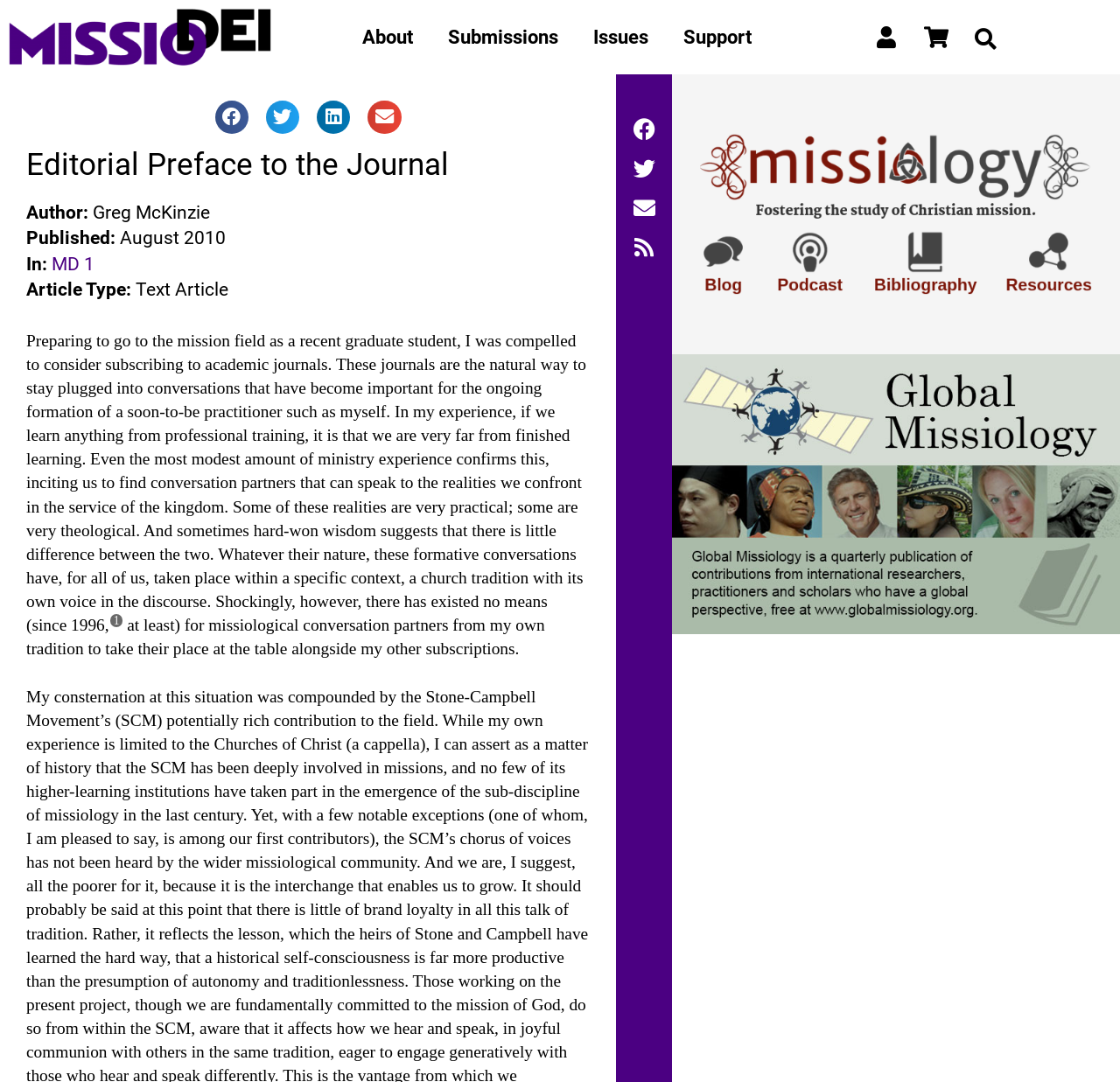Determine the bounding box coordinates for the clickable element required to fulfill the instruction: "Search for a keyword". Provide the coordinates as four float numbers between 0 and 1, i.e., [left, top, right, bottom].

[0.87, 0.024, 0.998, 0.046]